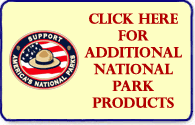Provide a short, one-word or phrase answer to the question below:
What is the purpose of the button?

To support National Parks